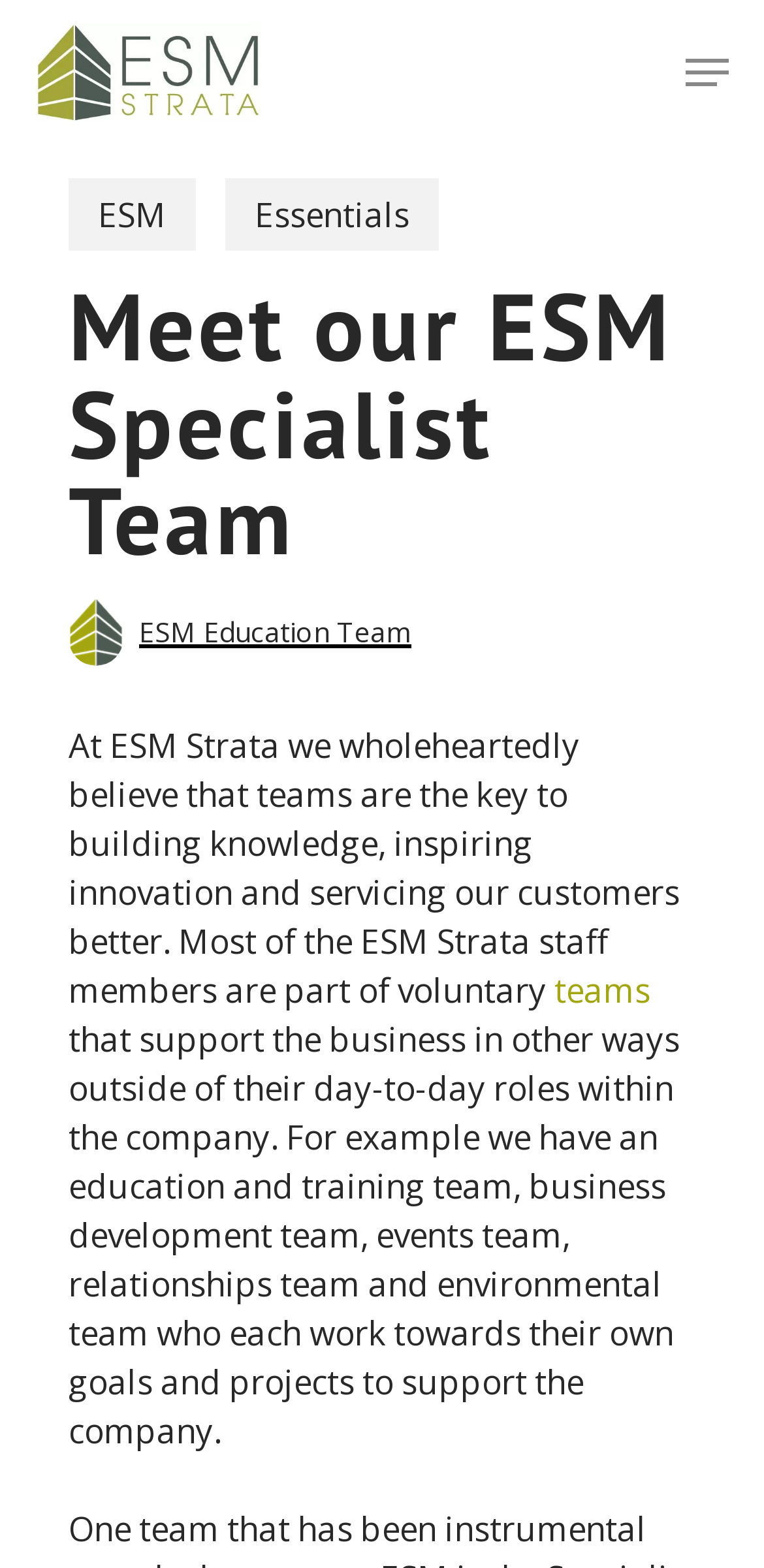How many staff members are part of voluntary teams?
Use the image to give a comprehensive and detailed response to the question.

I found this information by reading the text that describes the staff members who are part of voluntary teams that support the business in other ways outside of their day-to-day roles within the company.